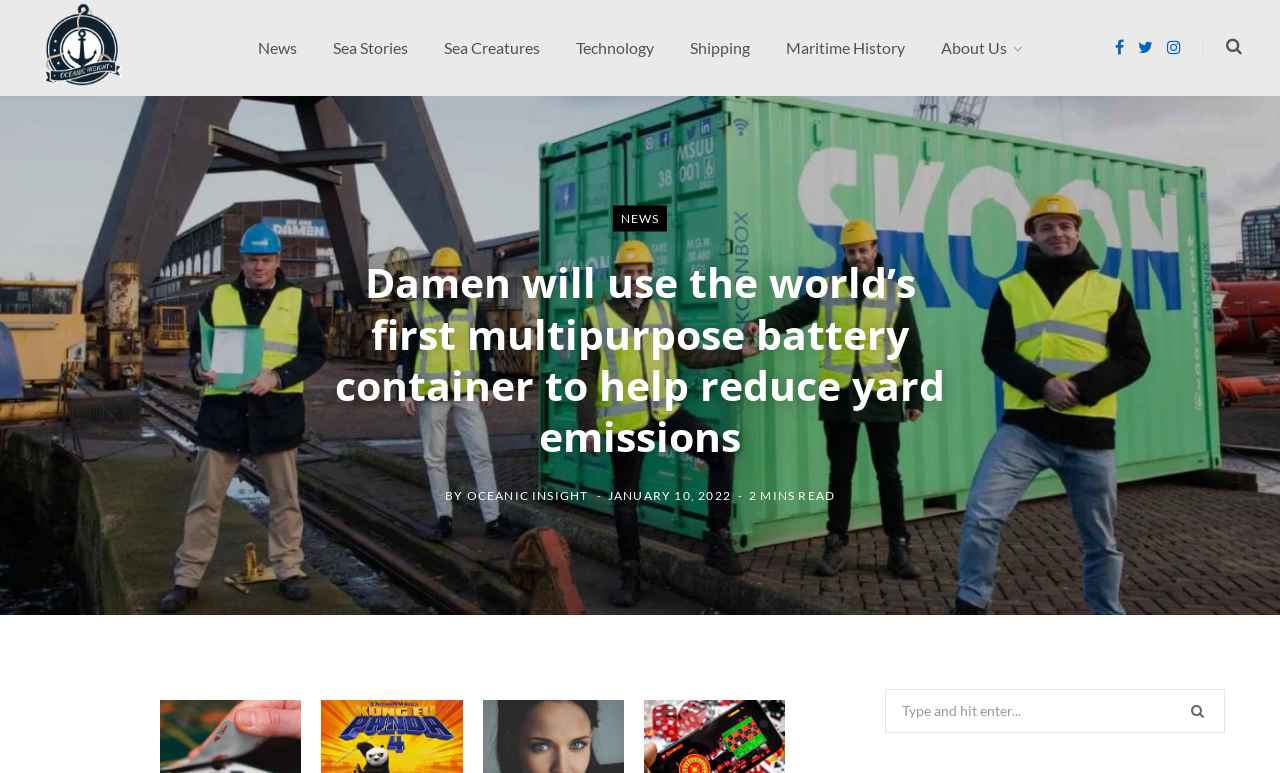Could you specify the bounding box coordinates for the clickable section to complete the following instruction: "Share the article"?

[0.043, 0.892, 0.077, 0.912]